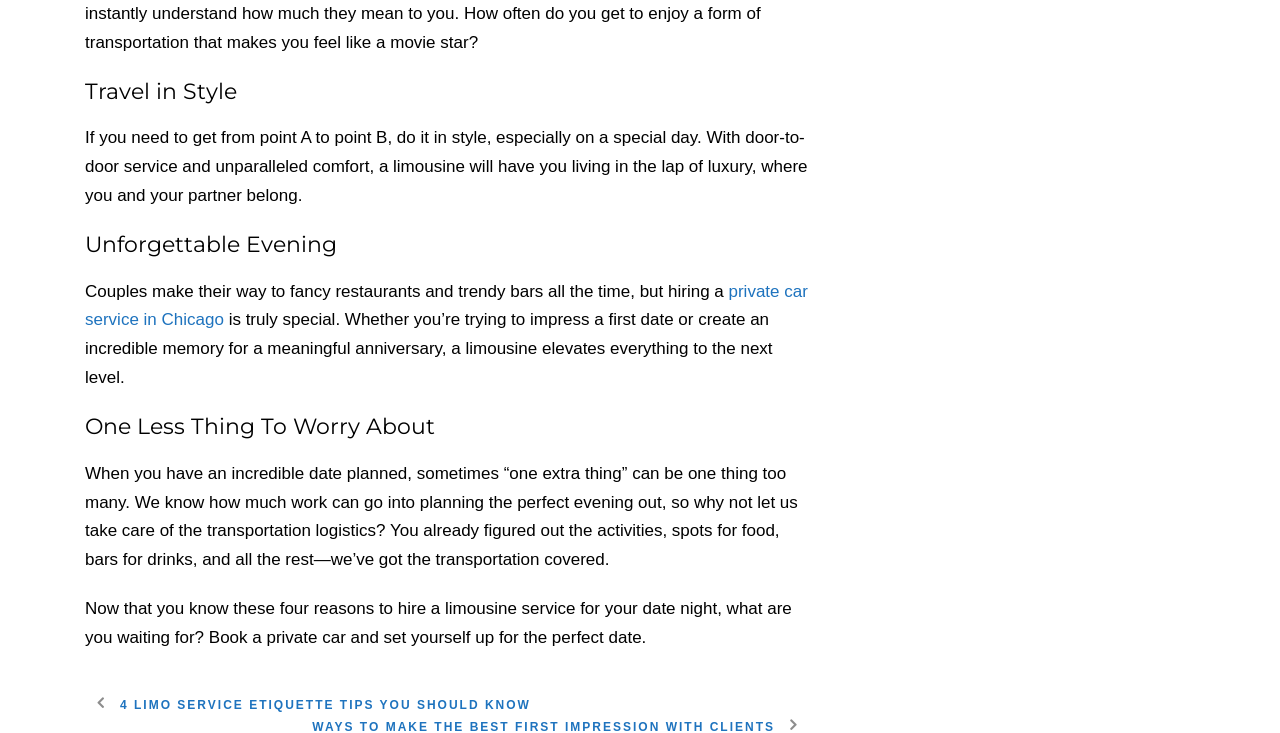Give a one-word or phrase response to the following question: What is the call-to-action of the webpage?

Book a private car